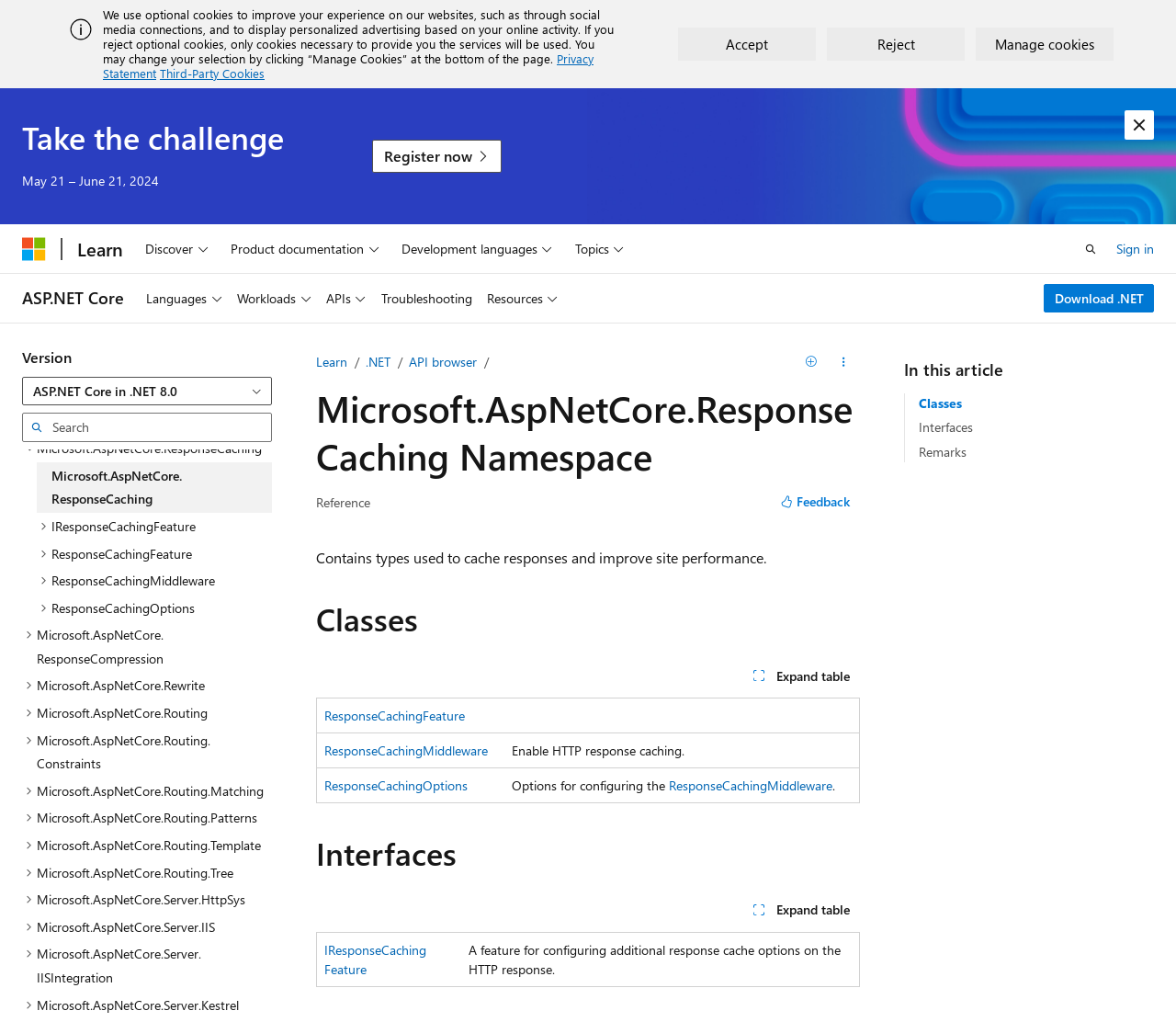What is the title of the section that lists the classes?
Look at the screenshot and provide an in-depth answer.

The section that lists the classes is titled 'Classes', which is indicated by the heading element on the webpage. This section appears to provide information about the classes related to ResponseCaching namespace.